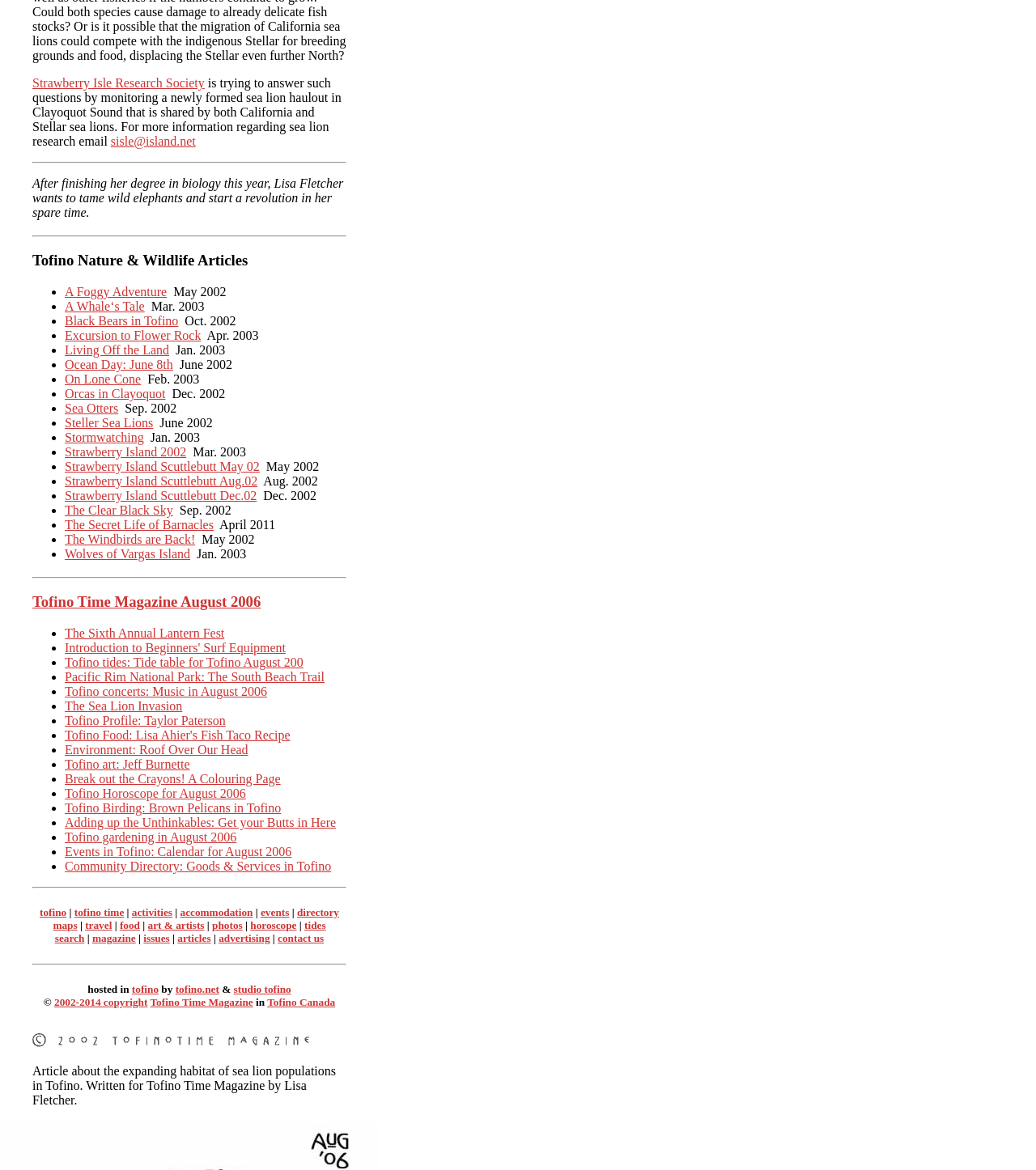Please locate the bounding box coordinates of the element that should be clicked to achieve the given instruction: "Email the Strawberry Isle Research Society".

[0.107, 0.115, 0.189, 0.126]